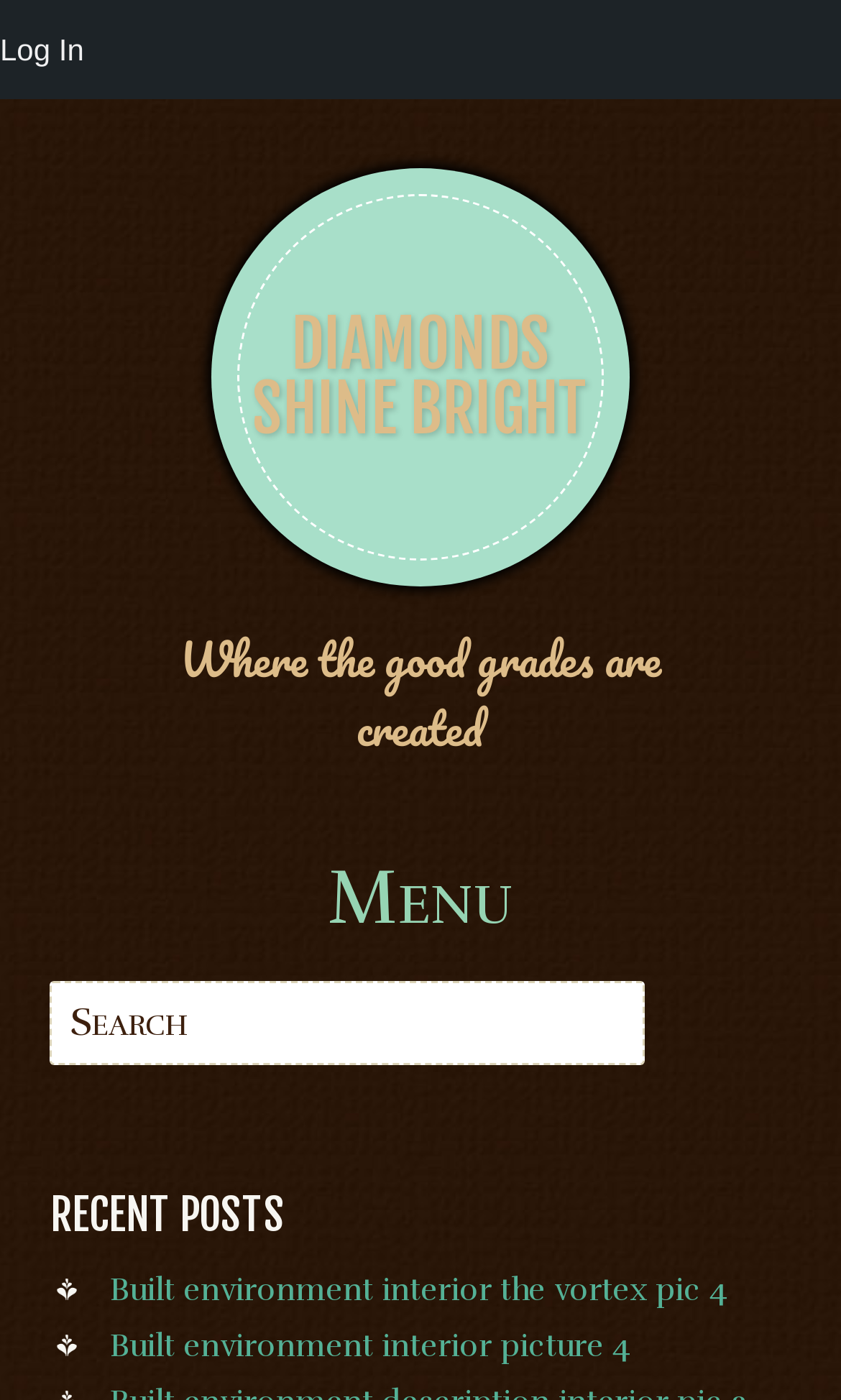Give the bounding box coordinates for the element described as: "Diamonds shine bright".

[0.251, 0.121, 0.749, 0.419]